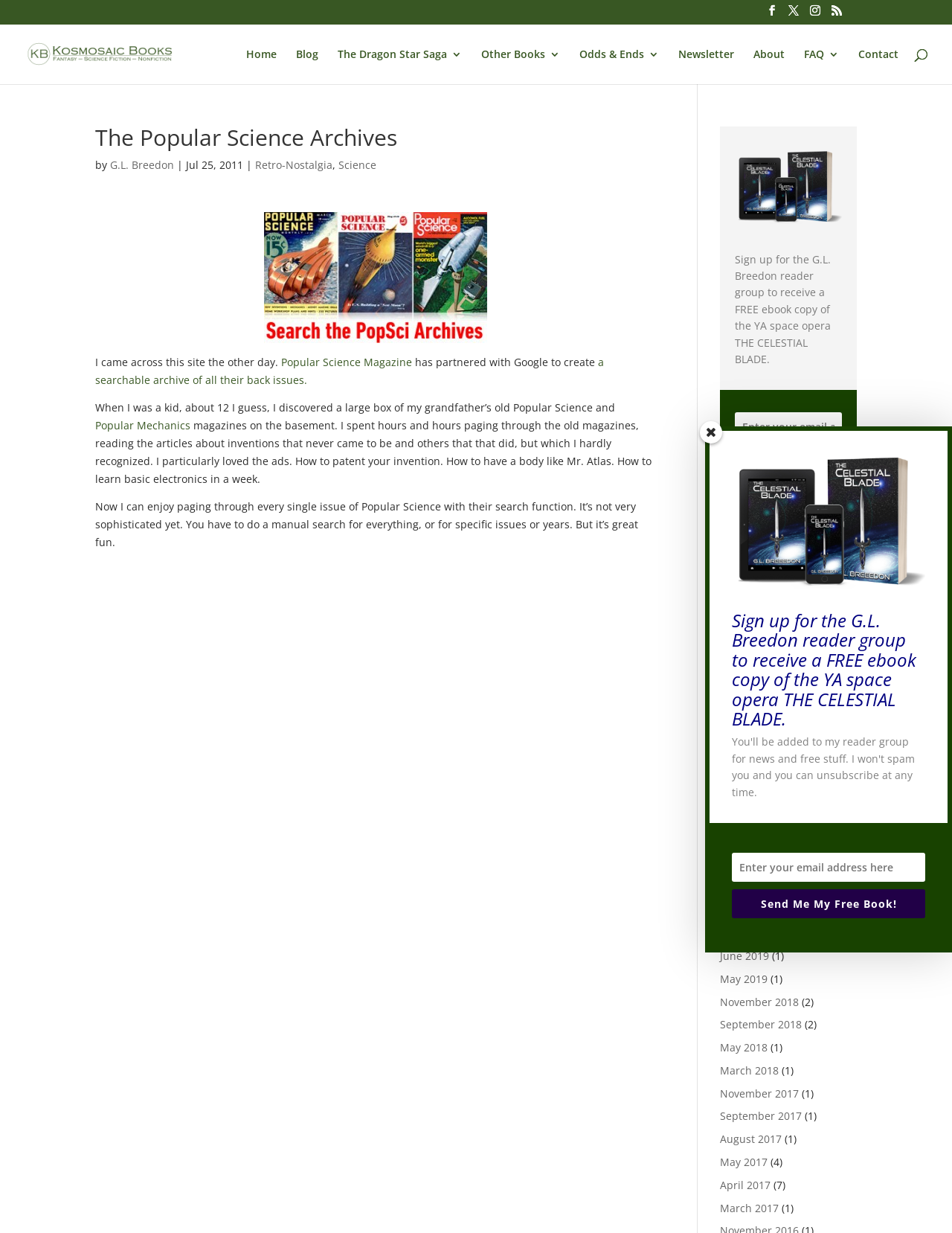Please identify the bounding box coordinates of the clickable area that will fulfill the following instruction: "Read the 'The Popular Science Archives' article". The coordinates should be in the format of four float numbers between 0 and 1, i.e., [left, top, right, bottom].

[0.1, 0.103, 0.689, 0.127]